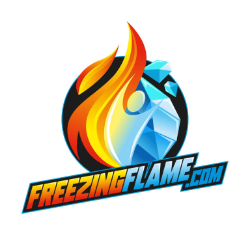Using the information shown in the image, answer the question with as much detail as possible: What is the fusion of in the logo?

The logo consists of a vibrant flame intertwined with a stylized ice crystal, symbolizing the fusion of heat and cold, which could represent the versatility of cooking methods.